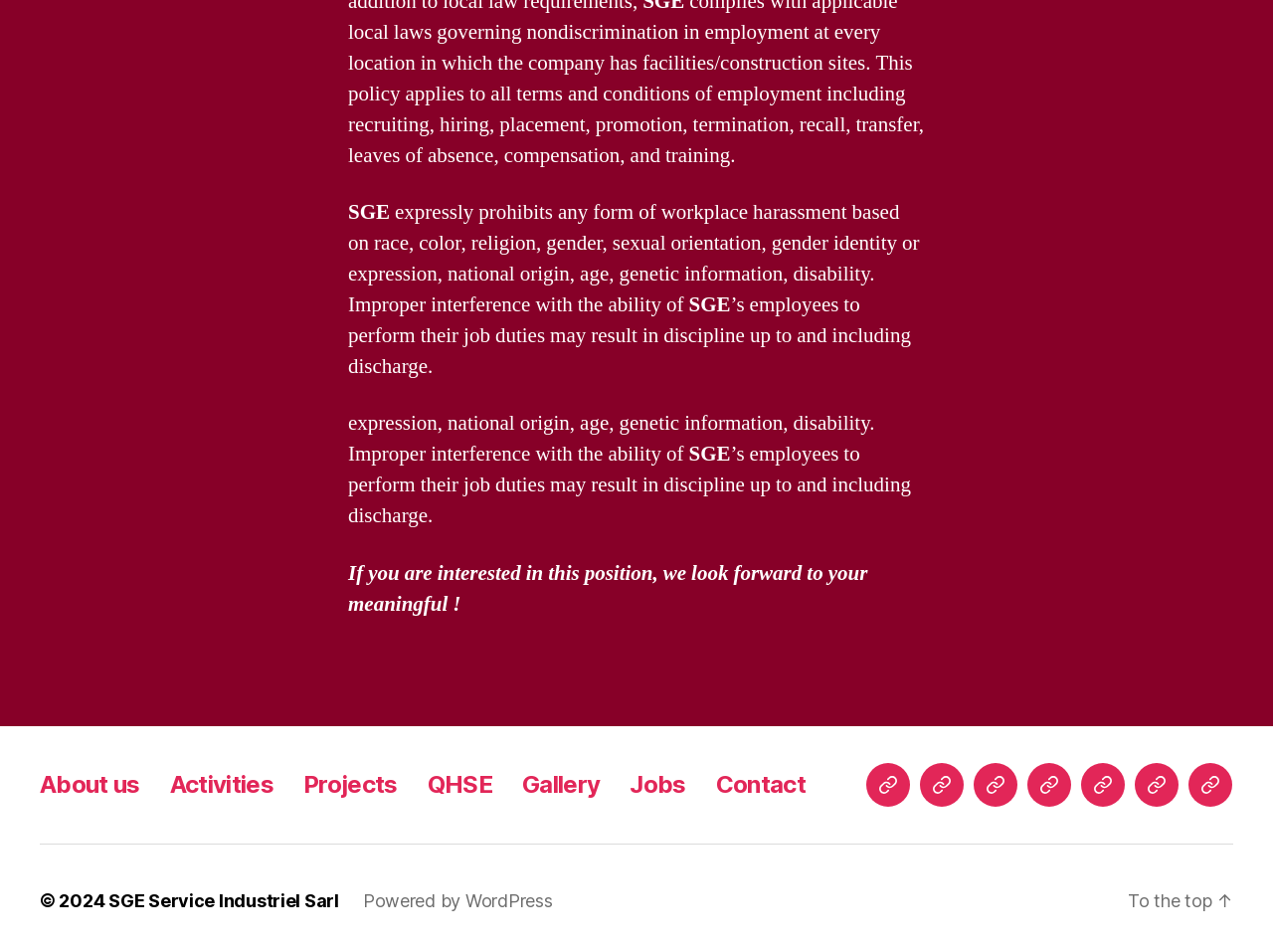Please provide a brief answer to the question using only one word or phrase: 
What is the purpose of the 'To the top' link?

Scroll to top